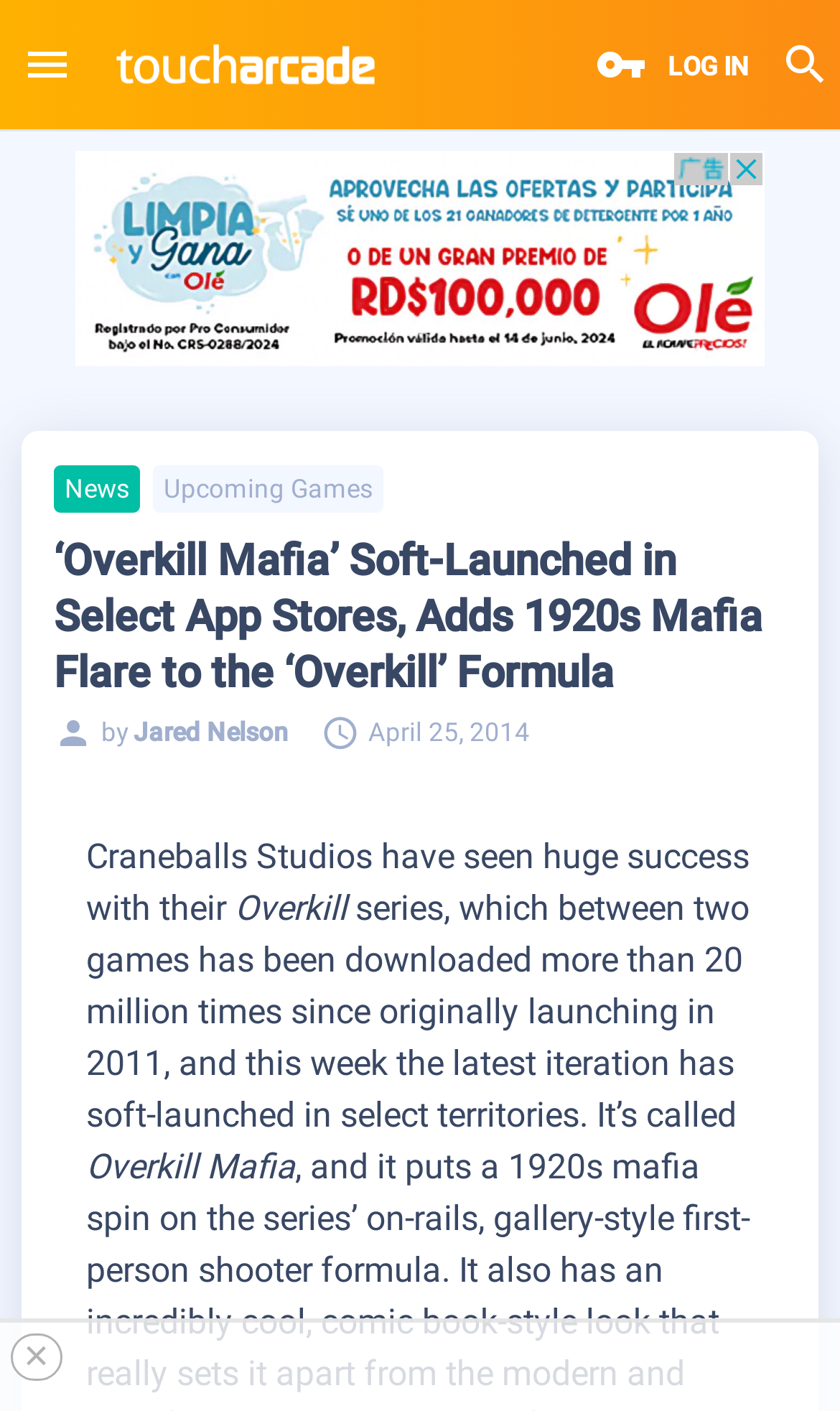Consider the image and give a detailed and elaborate answer to the question: 
How many times have the Overkill games been downloaded?

The answer can be found in the text 'which between two games has been downloaded more than 20 million times...' which indicates that the Overkill games have been downloaded more than 20 million times.